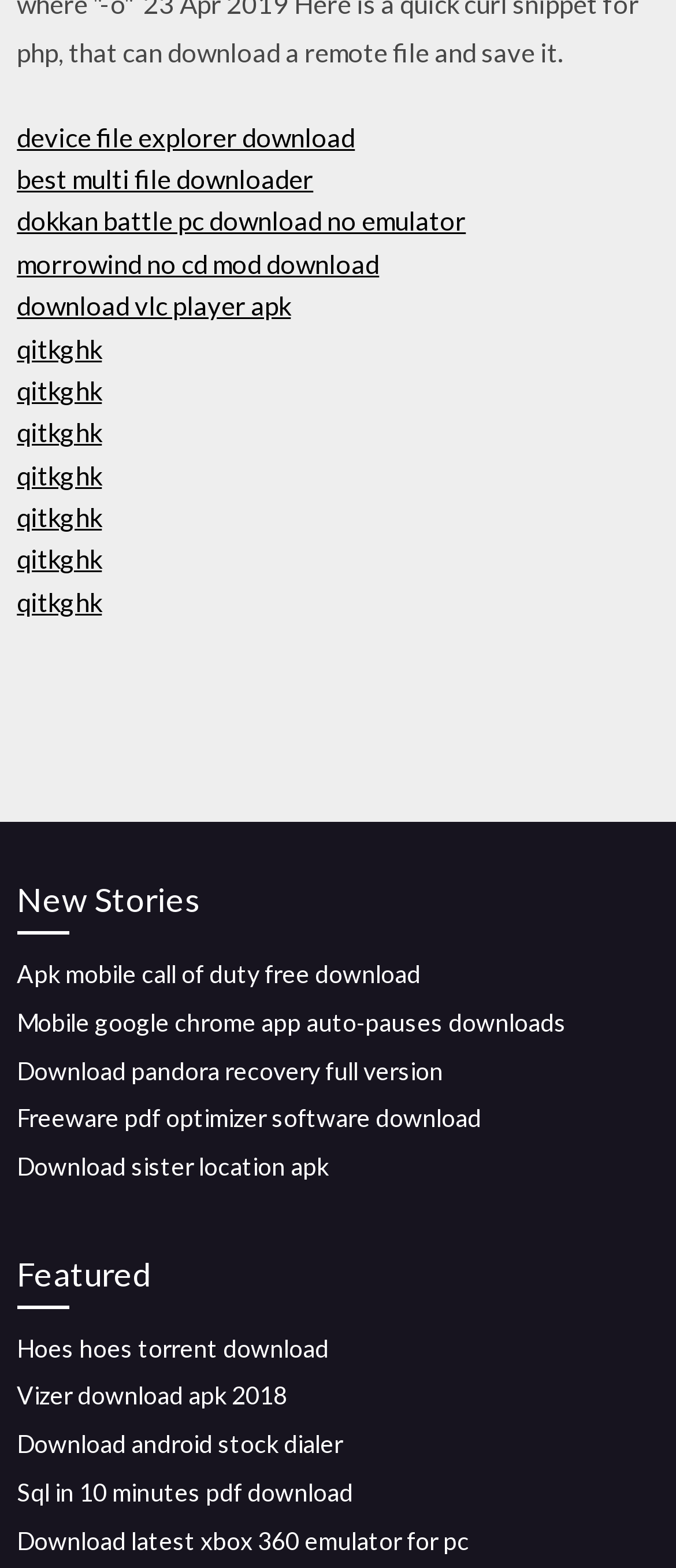Identify the bounding box coordinates for the element you need to click to achieve the following task: "view featured". Provide the bounding box coordinates as four float numbers between 0 and 1, in the form [left, top, right, bottom].

[0.025, 0.796, 0.975, 0.834]